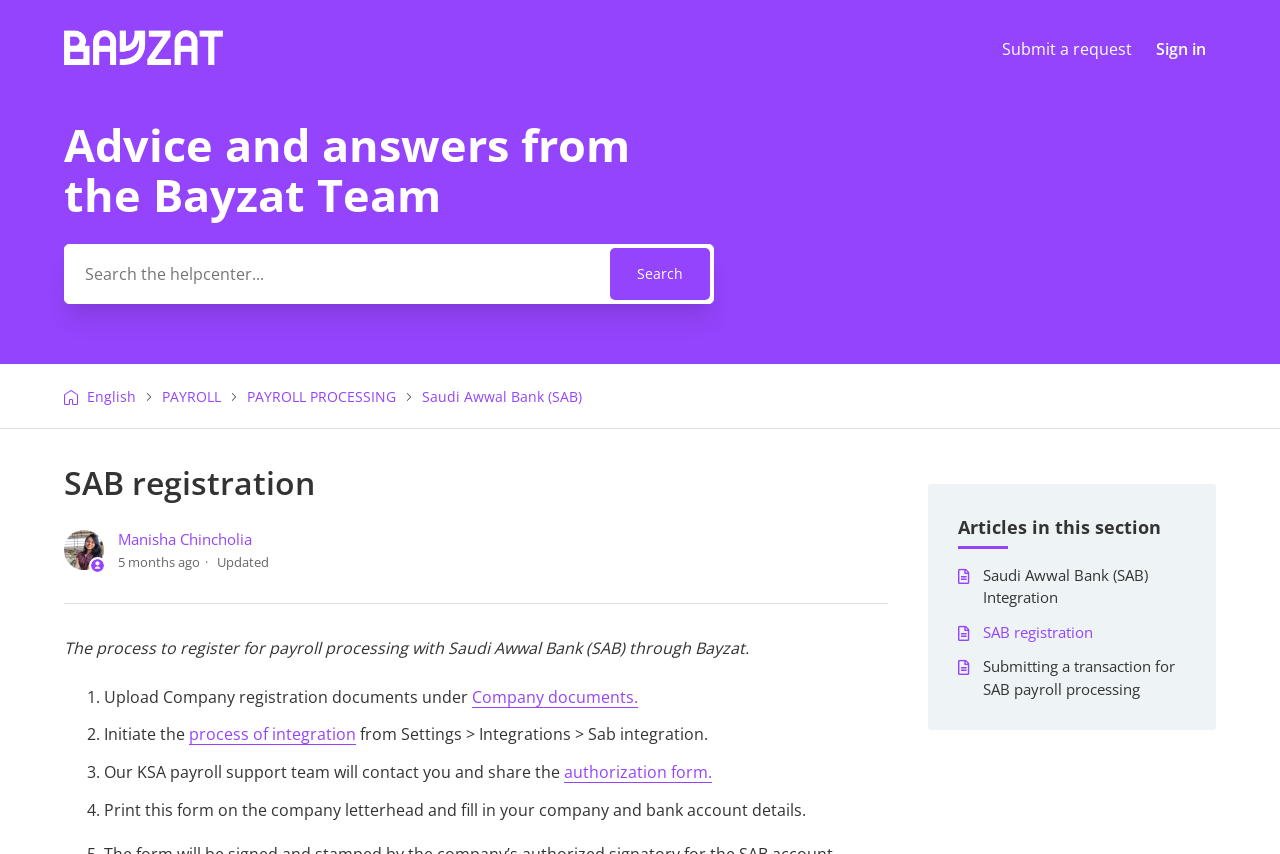Please specify the coordinates of the bounding box for the element that should be clicked to carry out this instruction: "Submit a request". The coordinates must be four float numbers between 0 and 1, formatted as [left, top, right, bottom].

[0.775, 0.044, 0.892, 0.072]